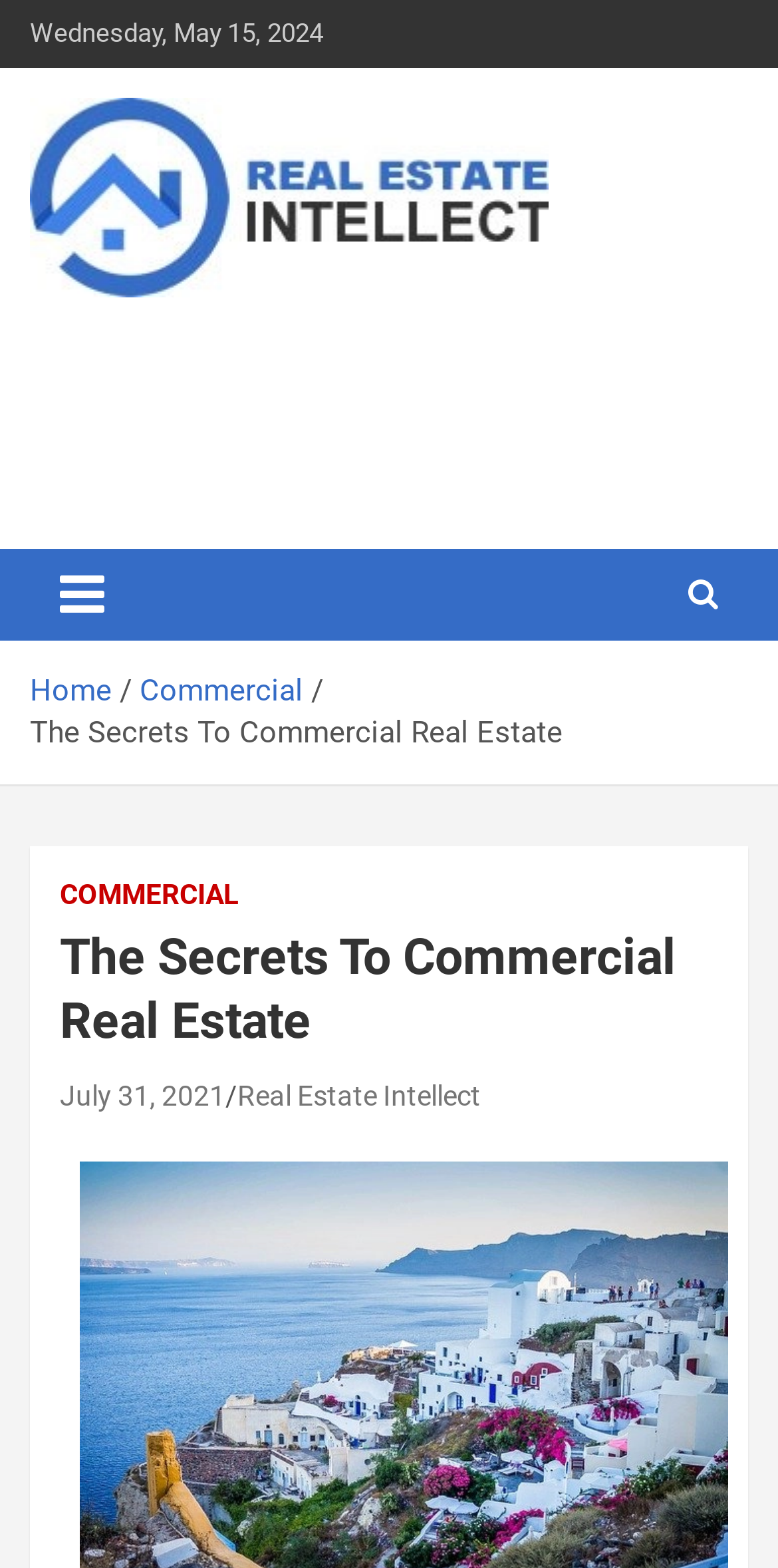Locate the bounding box coordinates of the region to be clicked to comply with the following instruction: "go to home page". The coordinates must be four float numbers between 0 and 1, in the form [left, top, right, bottom].

[0.038, 0.429, 0.144, 0.452]